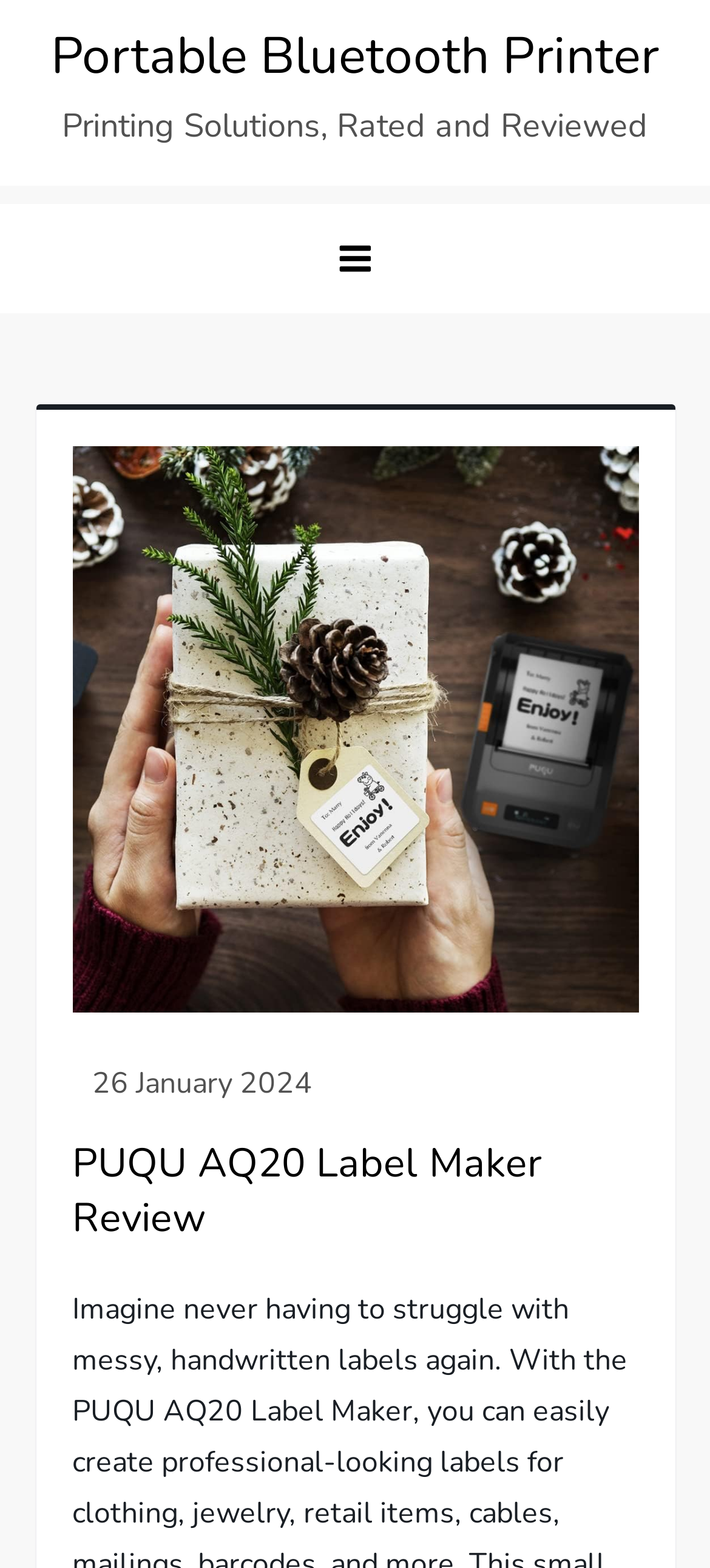Extract the bounding box coordinates for the HTML element that matches this description: "26 January 202420 November 2023". The coordinates should be four float numbers between 0 and 1, i.e., [left, top, right, bottom].

[0.129, 0.678, 0.44, 0.703]